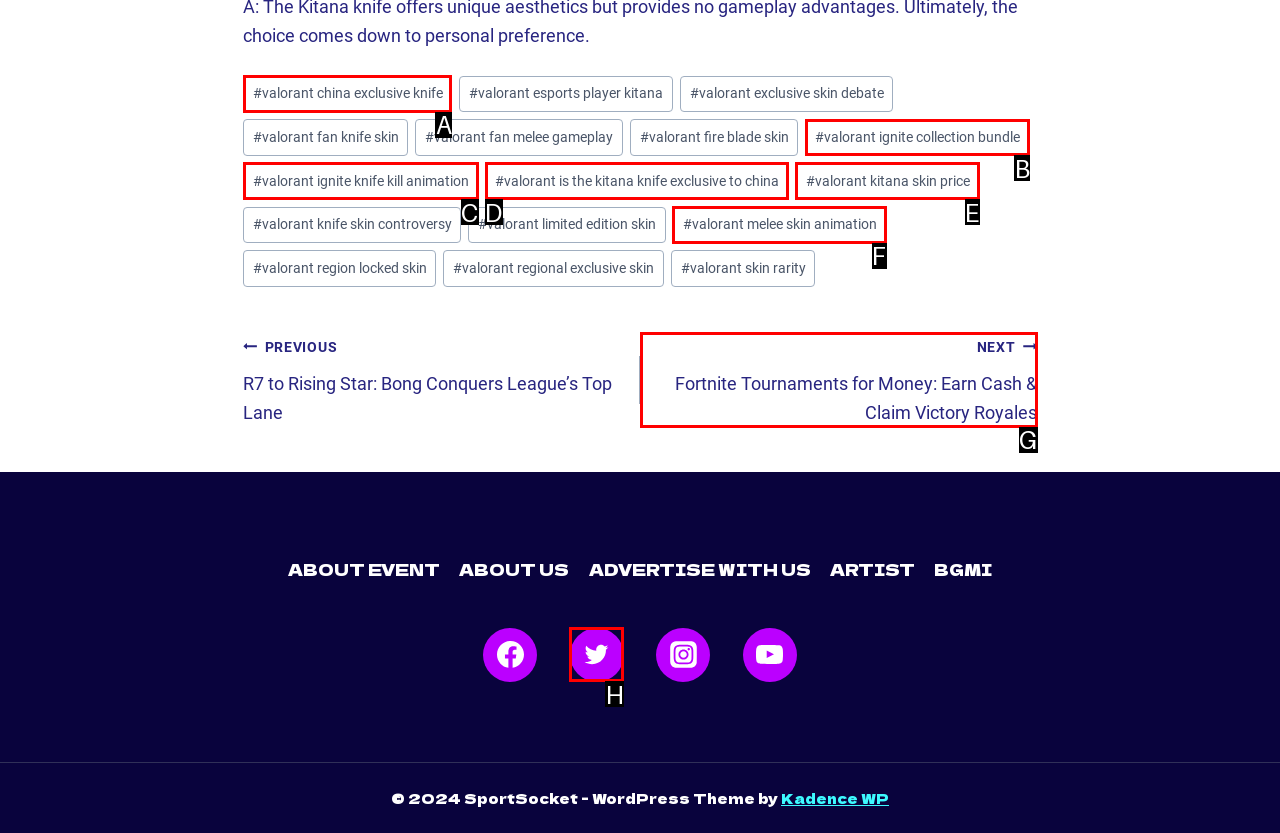Identify the letter of the UI element needed to carry out the task: Click on the 'valorant china exclusive knife' link
Reply with the letter of the chosen option.

A